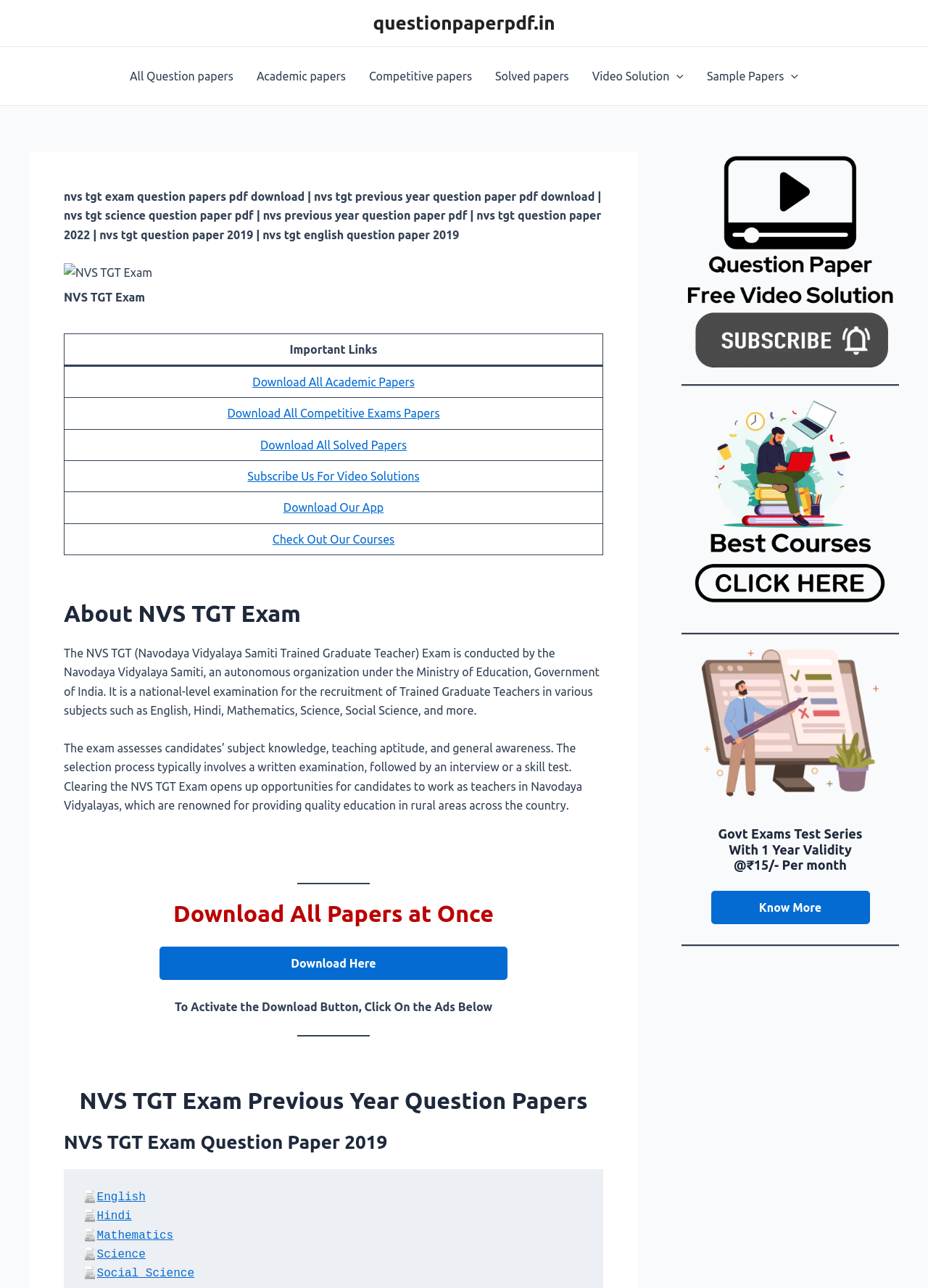Answer the following query concisely with a single word or phrase:
What is the purpose of the 'Download All Papers at Once' section?

To download all question papers at once